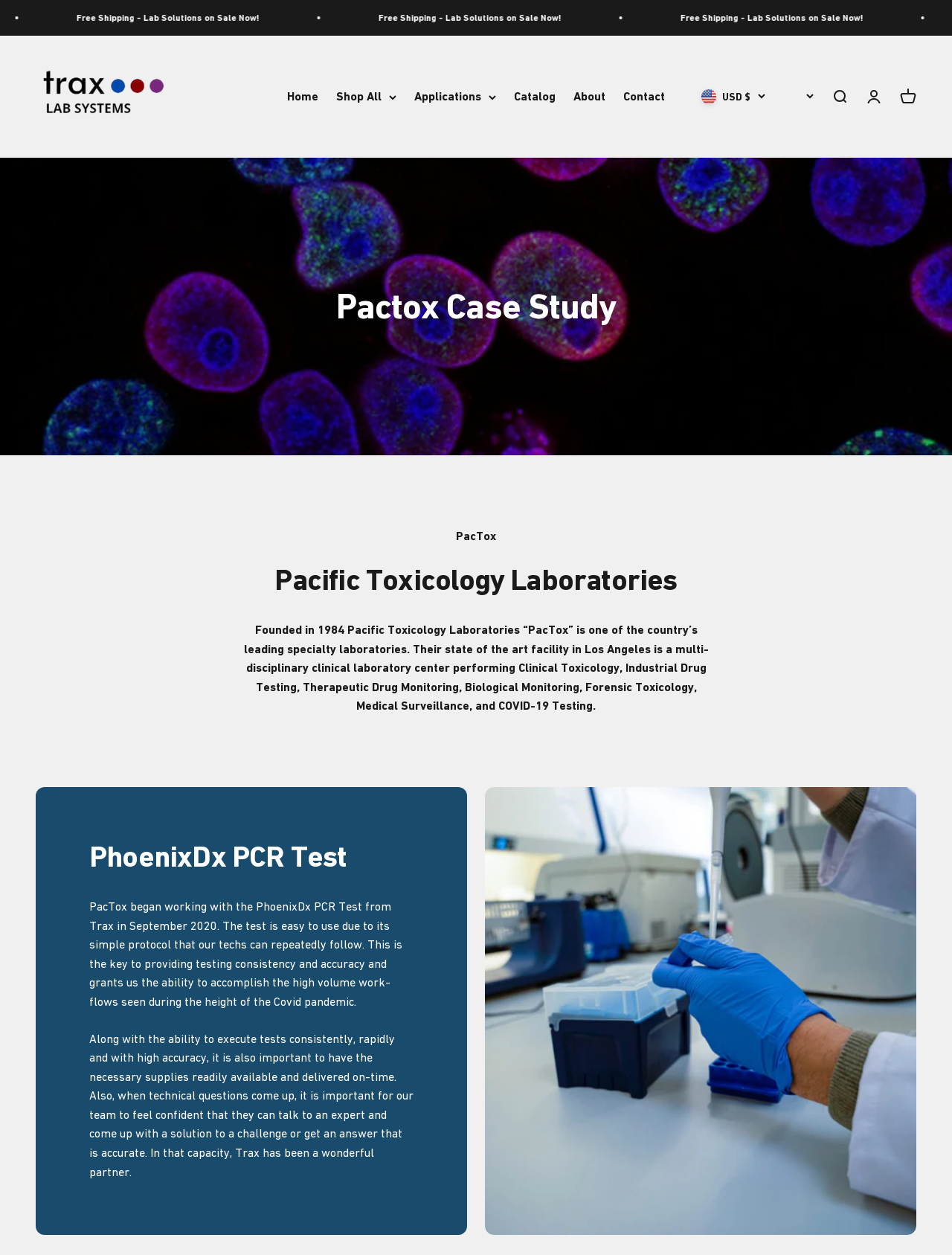Reply to the question with a brief word or phrase: What is the language of the second button from the right?

한국어